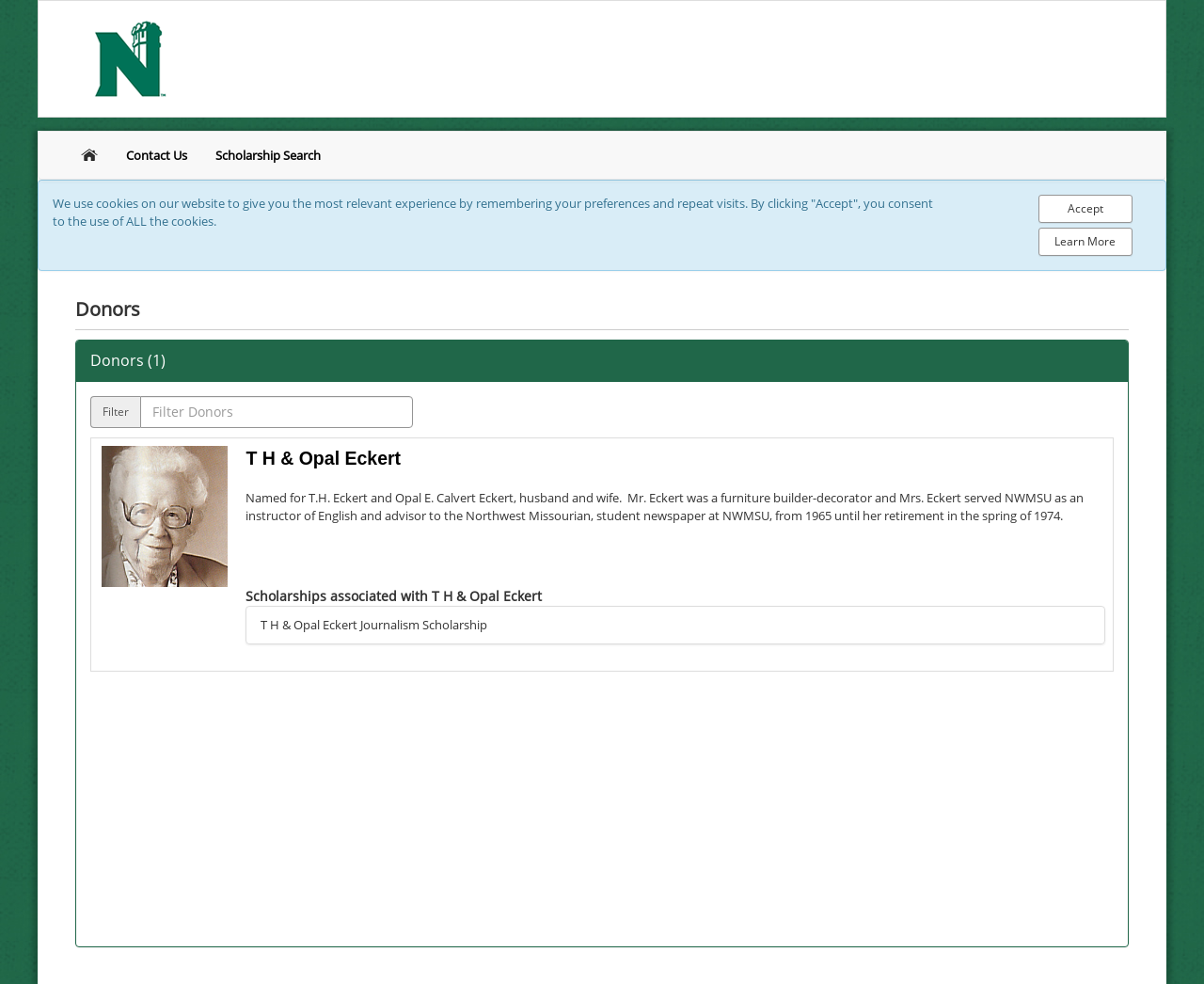Find the bounding box of the UI element described as follows: "alt="home"".

[0.055, 0.134, 0.093, 0.178]